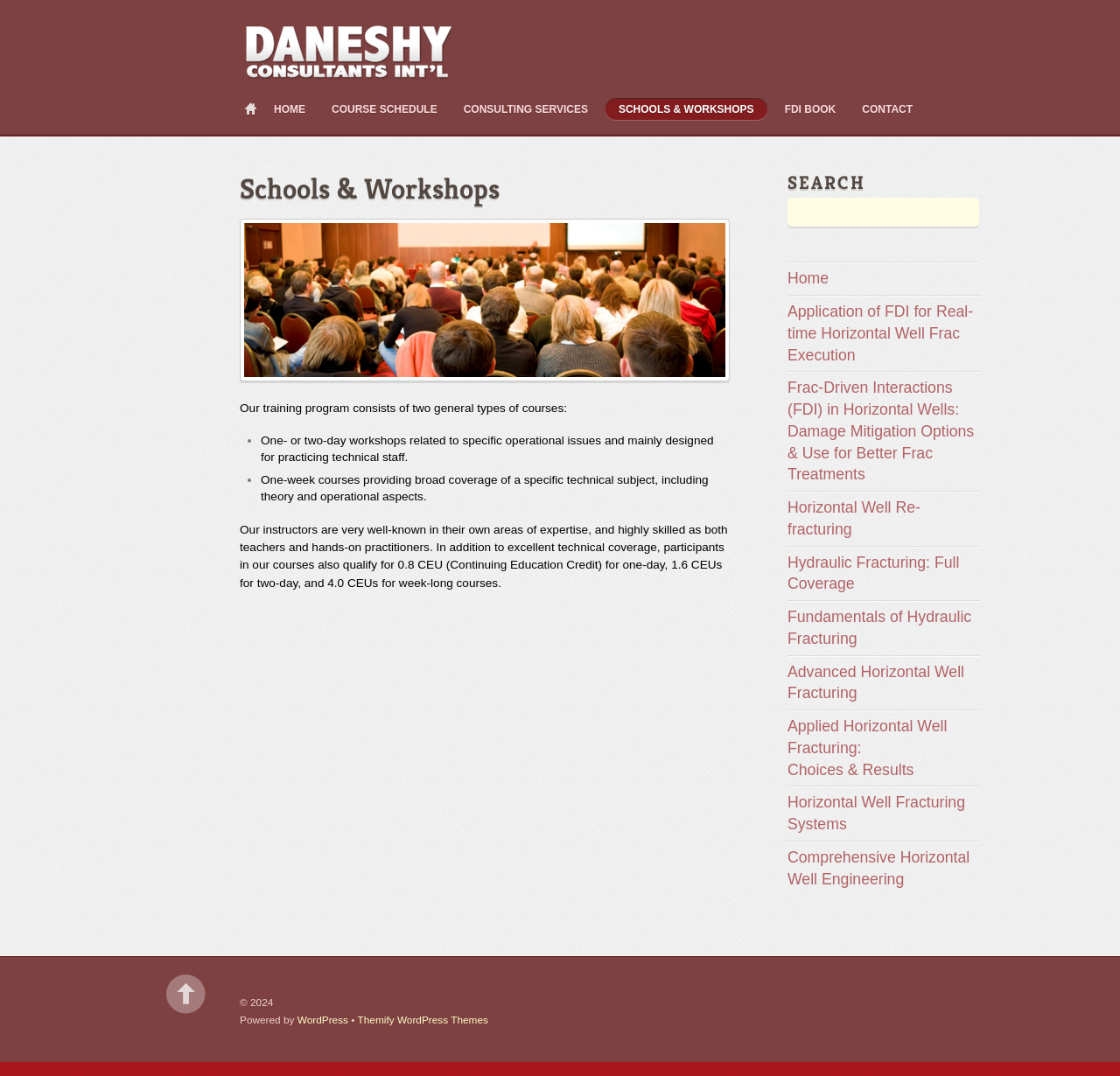Using the elements shown in the image, answer the question comprehensively: What is the benefit of participating in the courses?

According to the webpage, participants in the courses also qualify for 0.8 CEU (Continuing Education Credit) for one-day, 1.6 CEUs for two-day, and 4.0 CEUs for week-long courses.